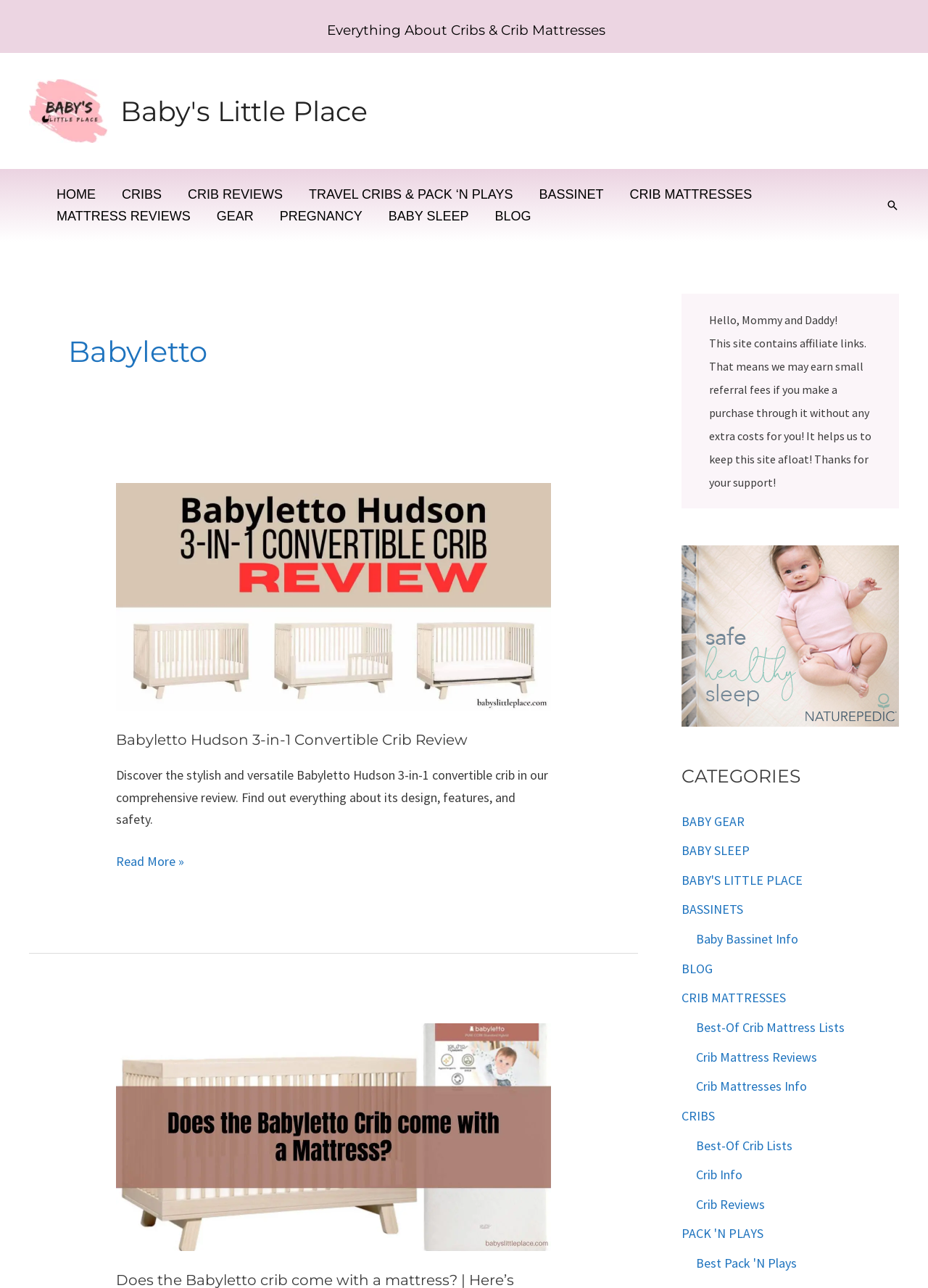What is the main topic of this webpage?
Using the image as a reference, deliver a detailed and thorough answer to the question.

Based on the heading 'Everything About Cribs & Crib Mattresses' and the links in the navigation menu, it is clear that the main topic of this webpage is related to cribs and crib mattresses.